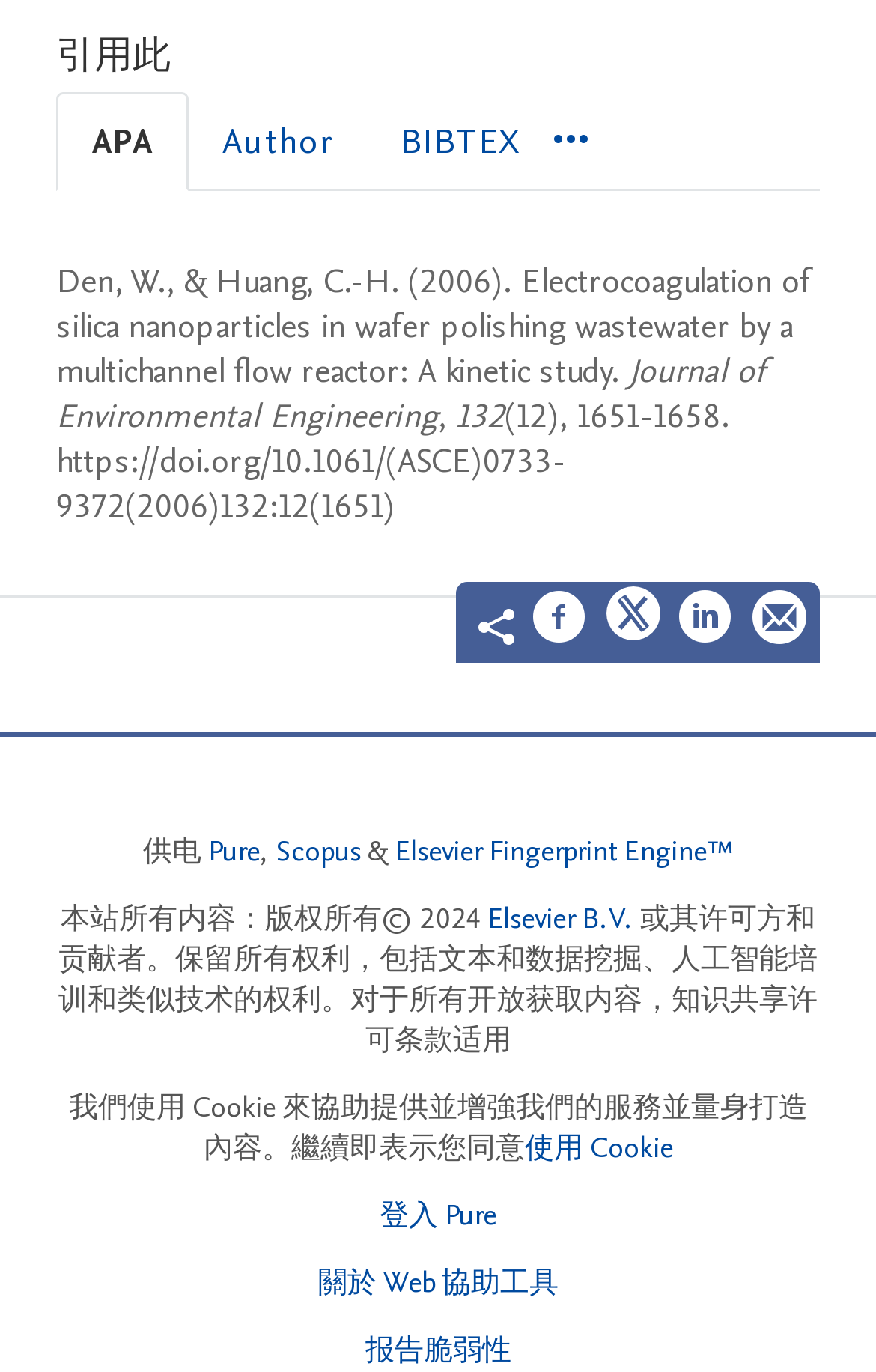Find the bounding box coordinates of the clickable element required to execute the following instruction: "Check out brewing tools". Provide the coordinates as four float numbers between 0 and 1, i.e., [left, top, right, bottom].

None